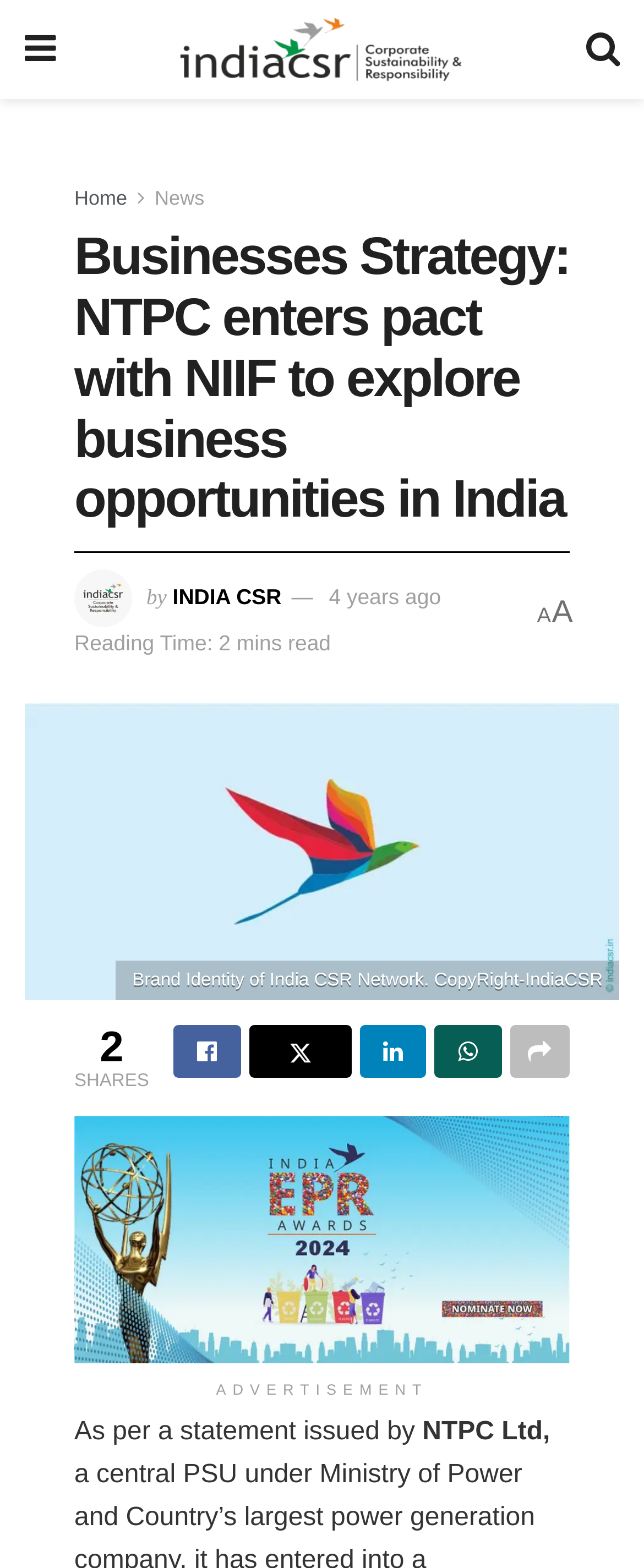Provide a short answer using a single word or phrase for the following question: 
What is the name of the company that entered into a pact with NIIF?

NTPC Ltd